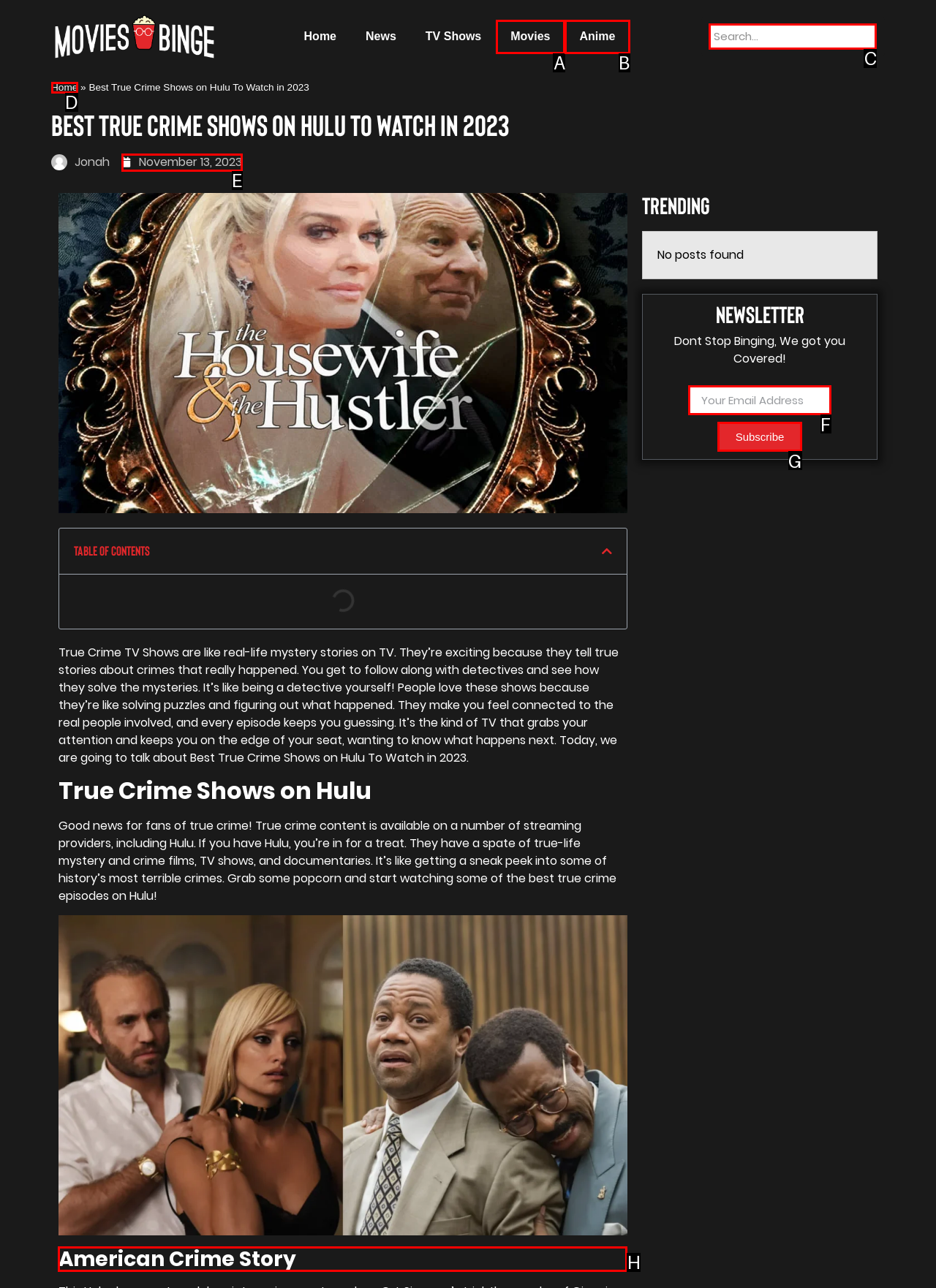Indicate the HTML element to be clicked to accomplish this task: Open the search Respond using the letter of the correct option.

None